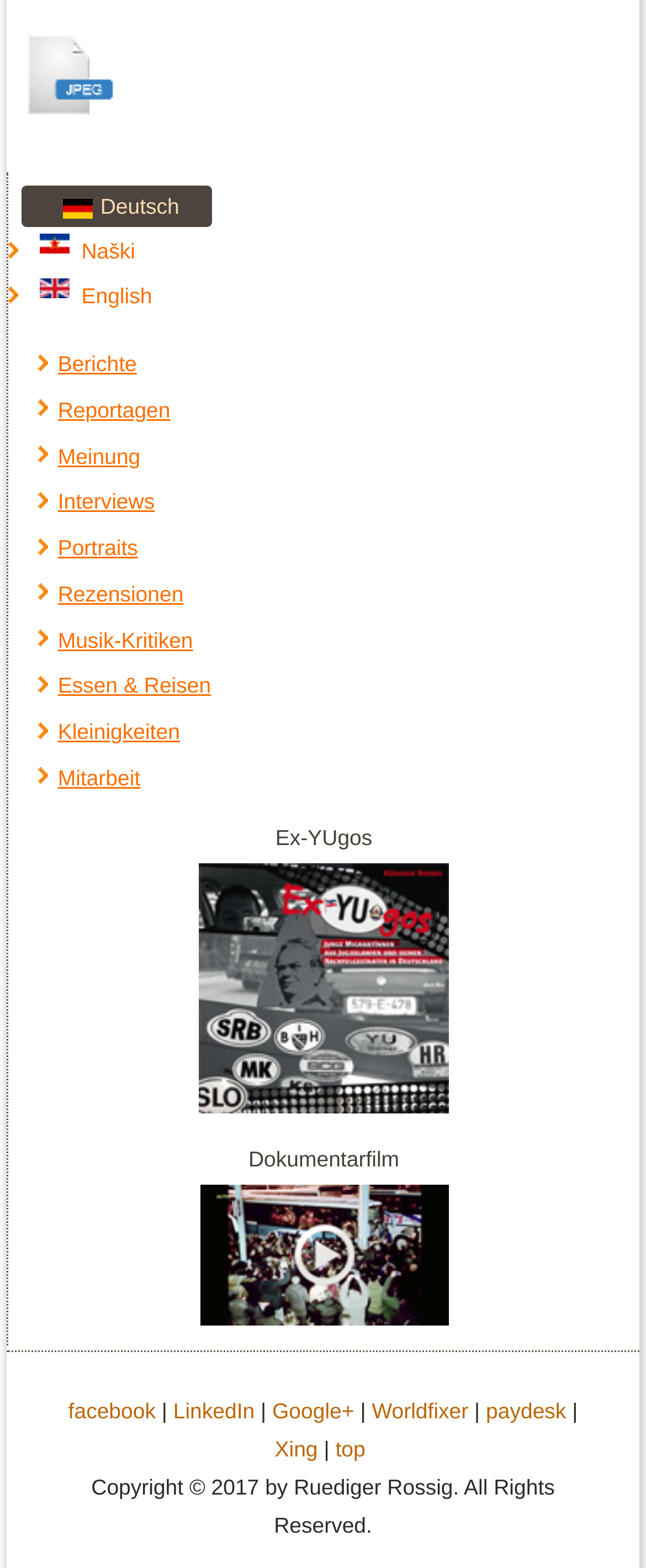Locate the bounding box coordinates of the clickable region necessary to complete the following instruction: "Switch to English language". Provide the coordinates in the format of four float numbers between 0 and 1, i.e., [left, top, right, bottom].

[0.052, 0.181, 0.235, 0.197]